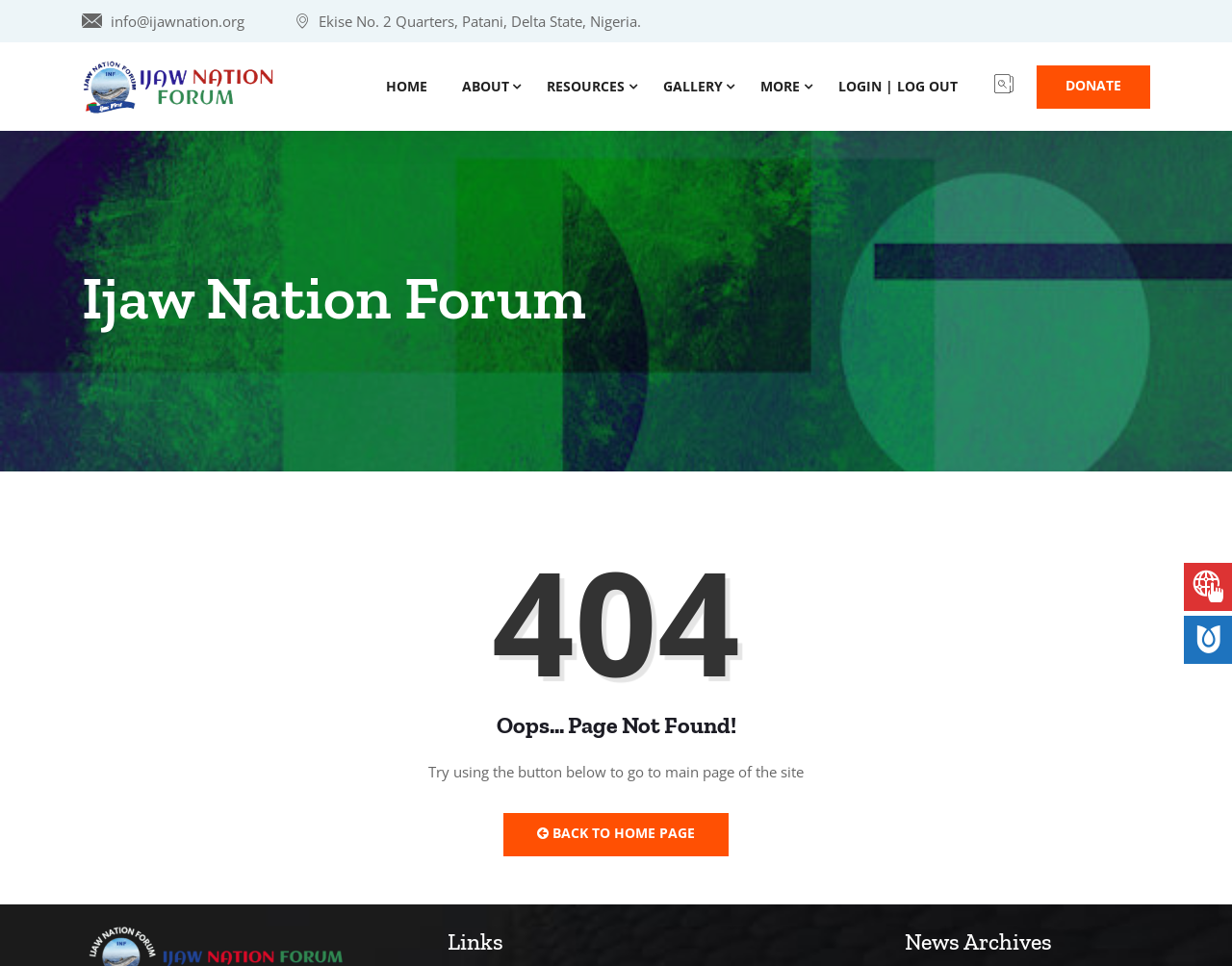How many social media links are there at the bottom of the page?
Look at the screenshot and respond with a single word or phrase.

2